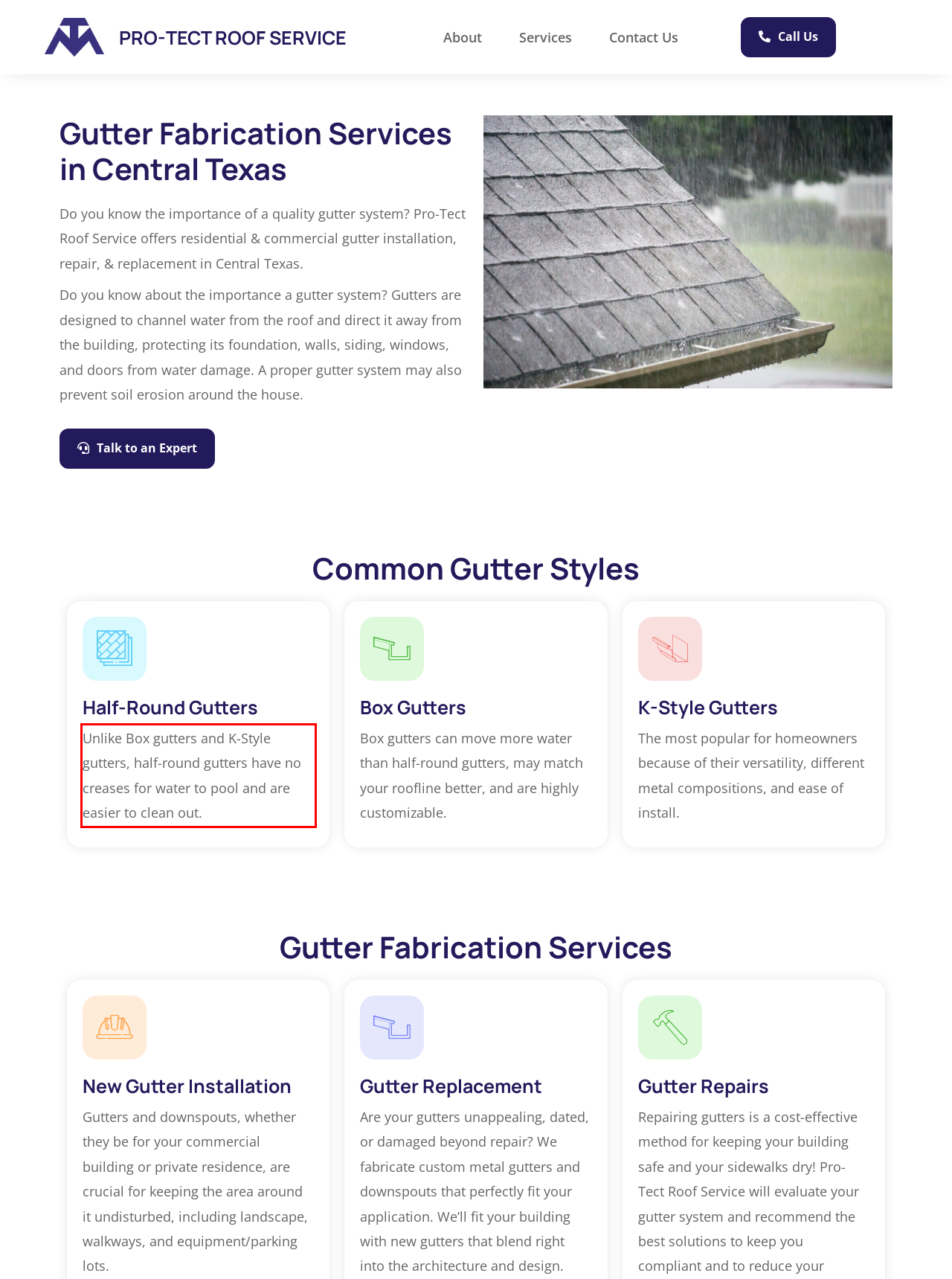Review the webpage screenshot provided, and perform OCR to extract the text from the red bounding box.

Unlike Box gutters and K-Style gutters, half-round gutters have no creases for water to pool and are easier to clean out.